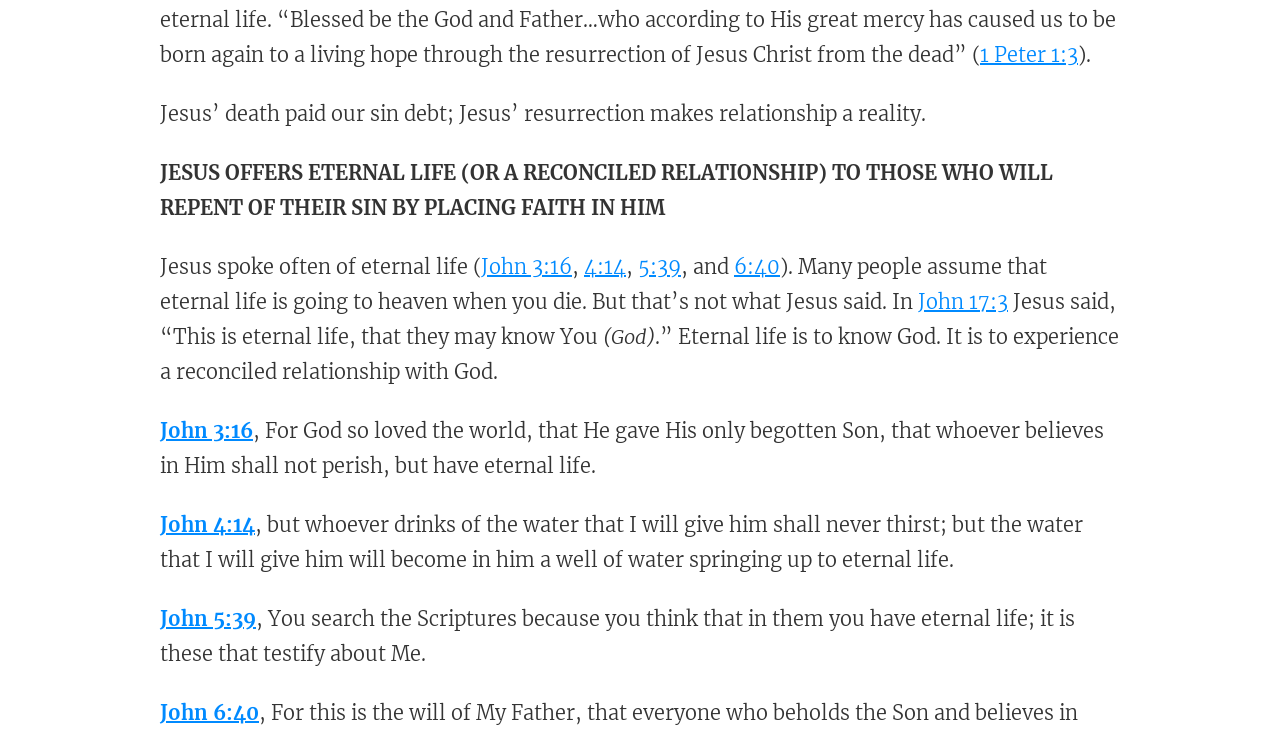Pinpoint the bounding box coordinates of the element to be clicked to execute the instruction: "Click on '1 Peter 1:3'".

[0.766, 0.057, 0.842, 0.091]